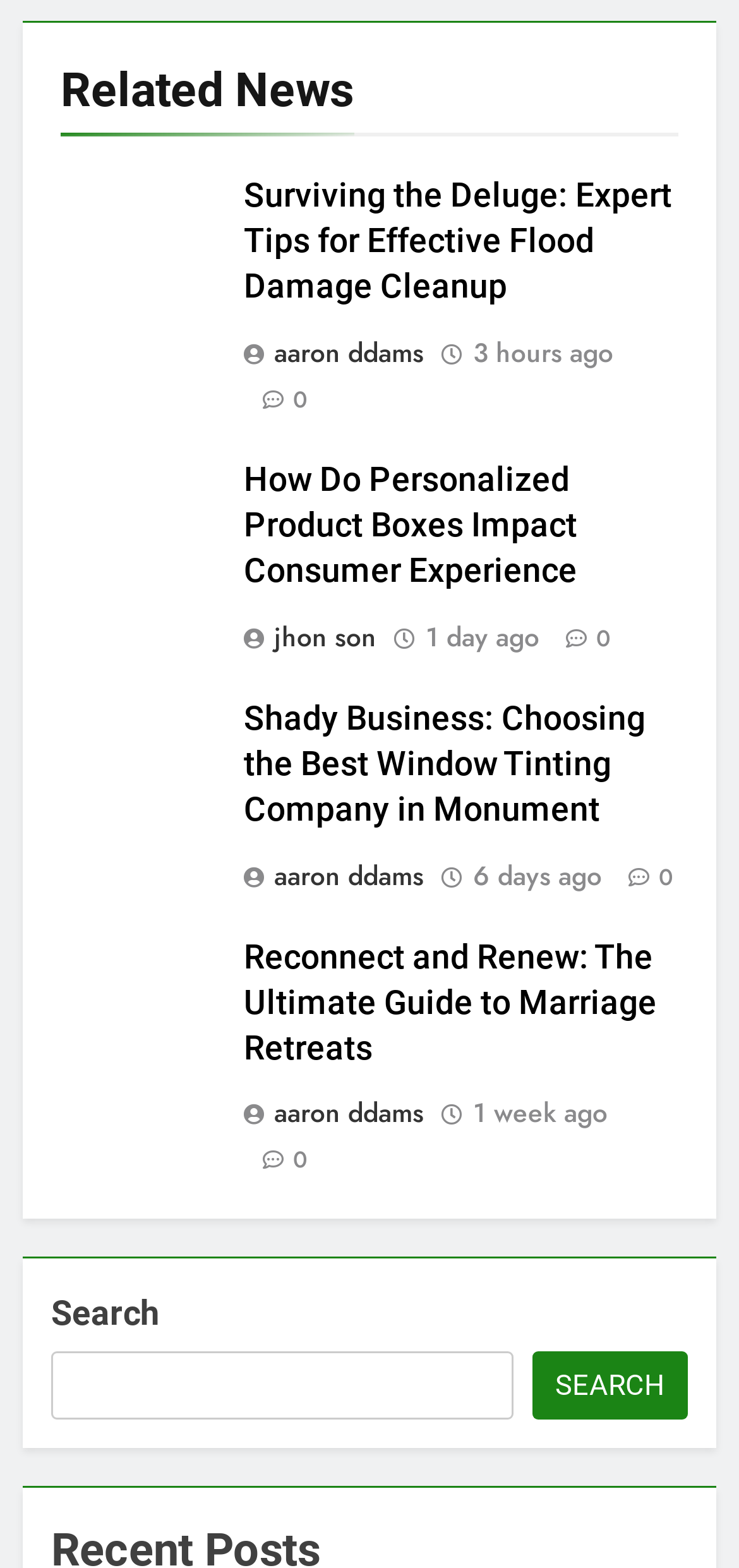Provide a single word or phrase to answer the given question: 
Who is the author of the second article?

jhon son